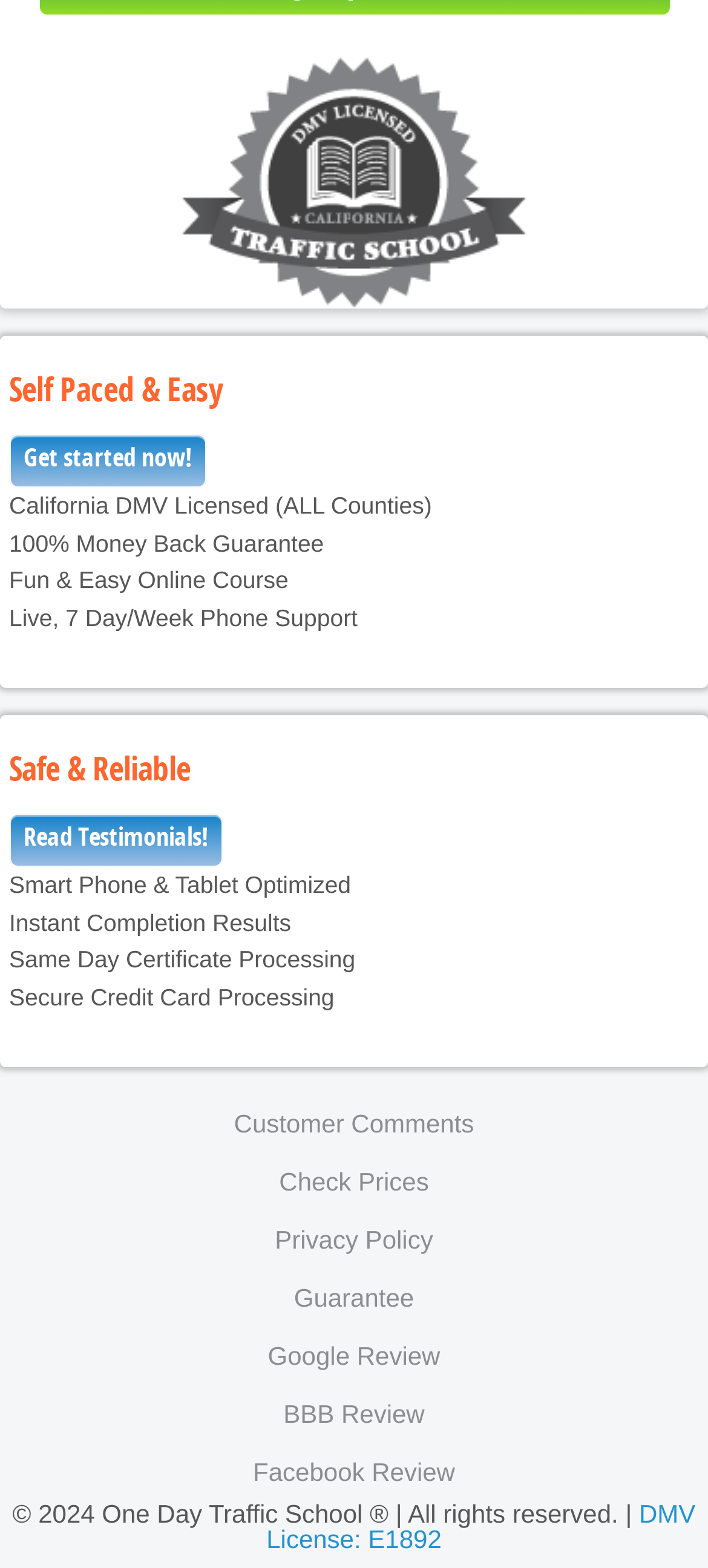Locate the bounding box coordinates of the element that needs to be clicked to carry out the instruction: "Learn more about the DMV license". The coordinates should be given as four float numbers ranging from 0 to 1, i.e., [left, top, right, bottom].

[0.376, 0.935, 0.982, 0.97]